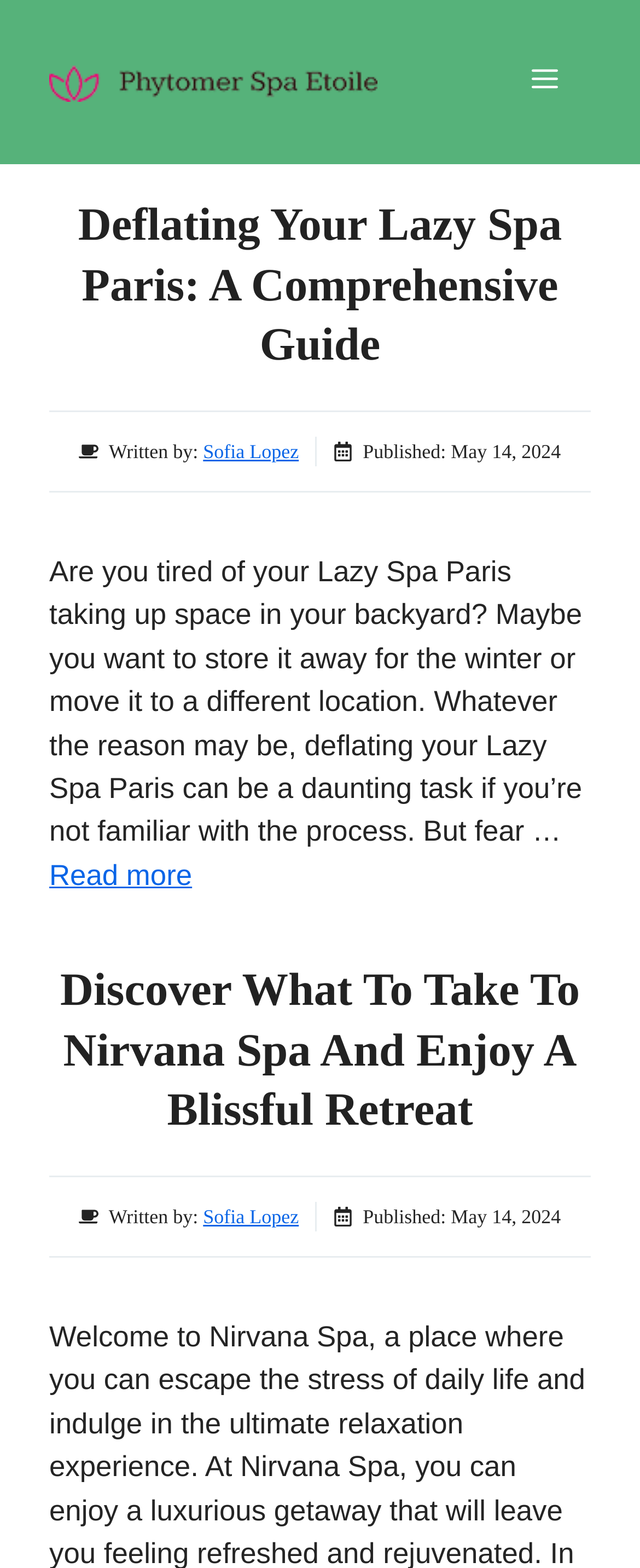Please answer the following question using a single word or phrase: How many articles are on this webpage?

2